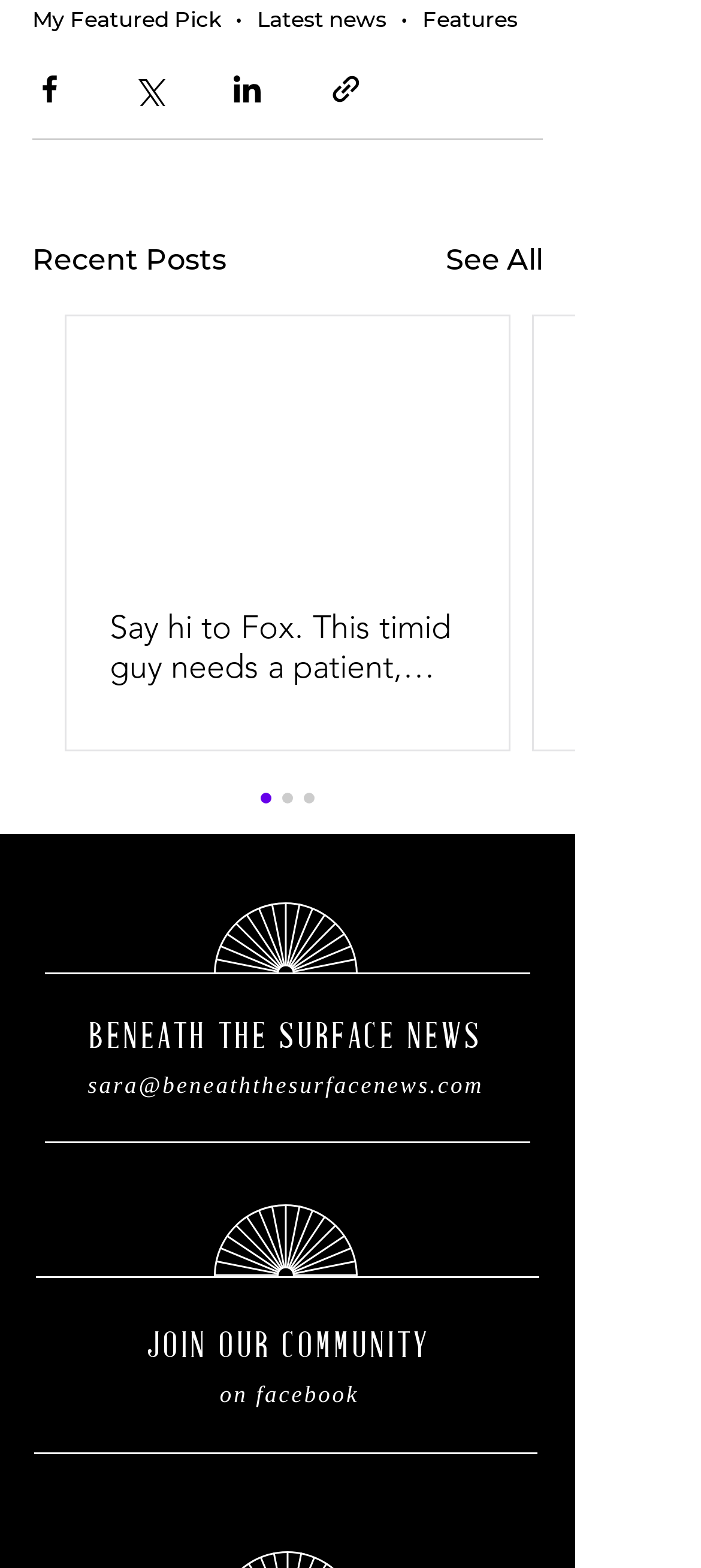Refer to the image and offer a detailed explanation in response to the question: What is the email address mentioned at the bottom of the page?

I scrolled down to the bottom of the page and found a link with the email address 'sara@beneaththesurfacenews.com'. This email address is likely a contact email for the website or its author.